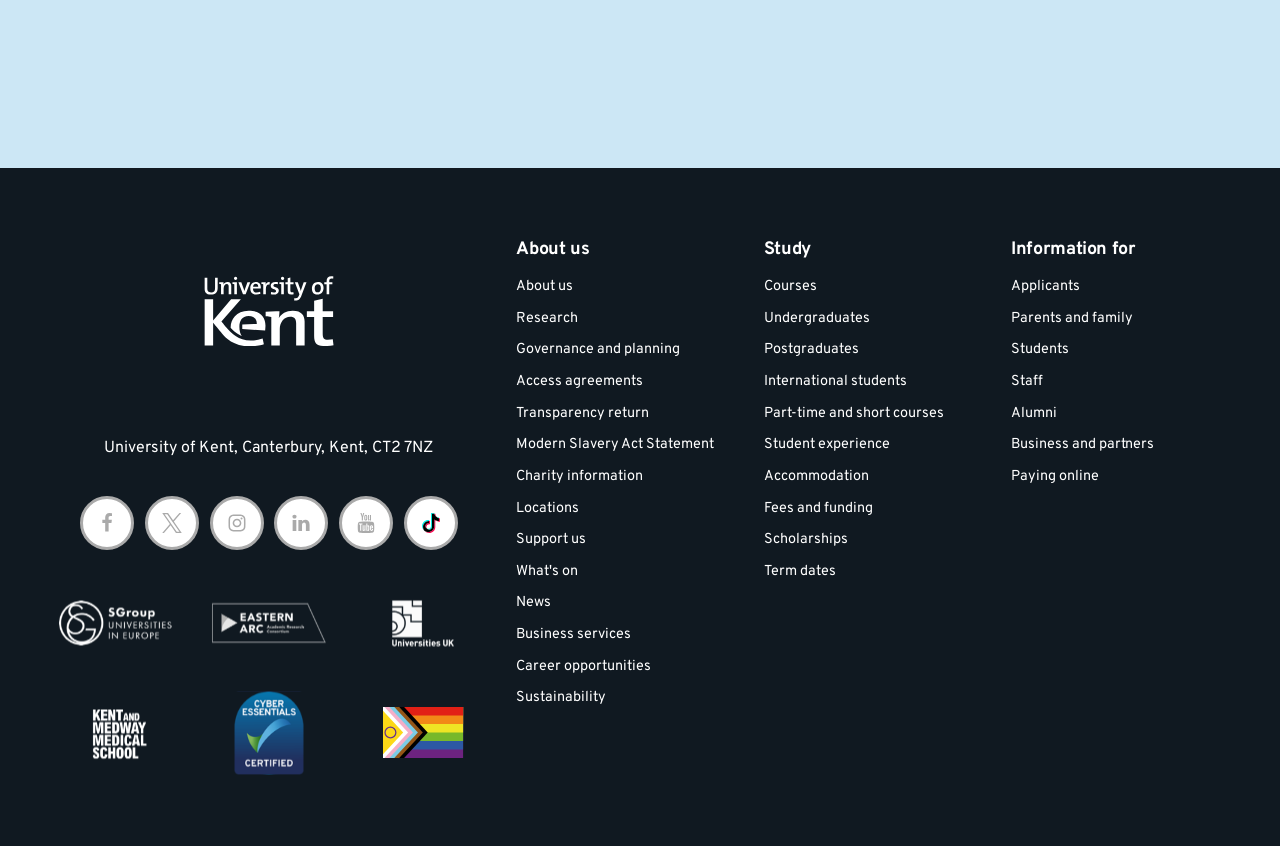What is the address of the University of Kent?
Refer to the image and offer an in-depth and detailed answer to the question.

I found the address of the University of Kent by looking at the static text under the 'Contact us' section, which is 'University of Kent, Canterbury, Kent, CT2 7NZ'.